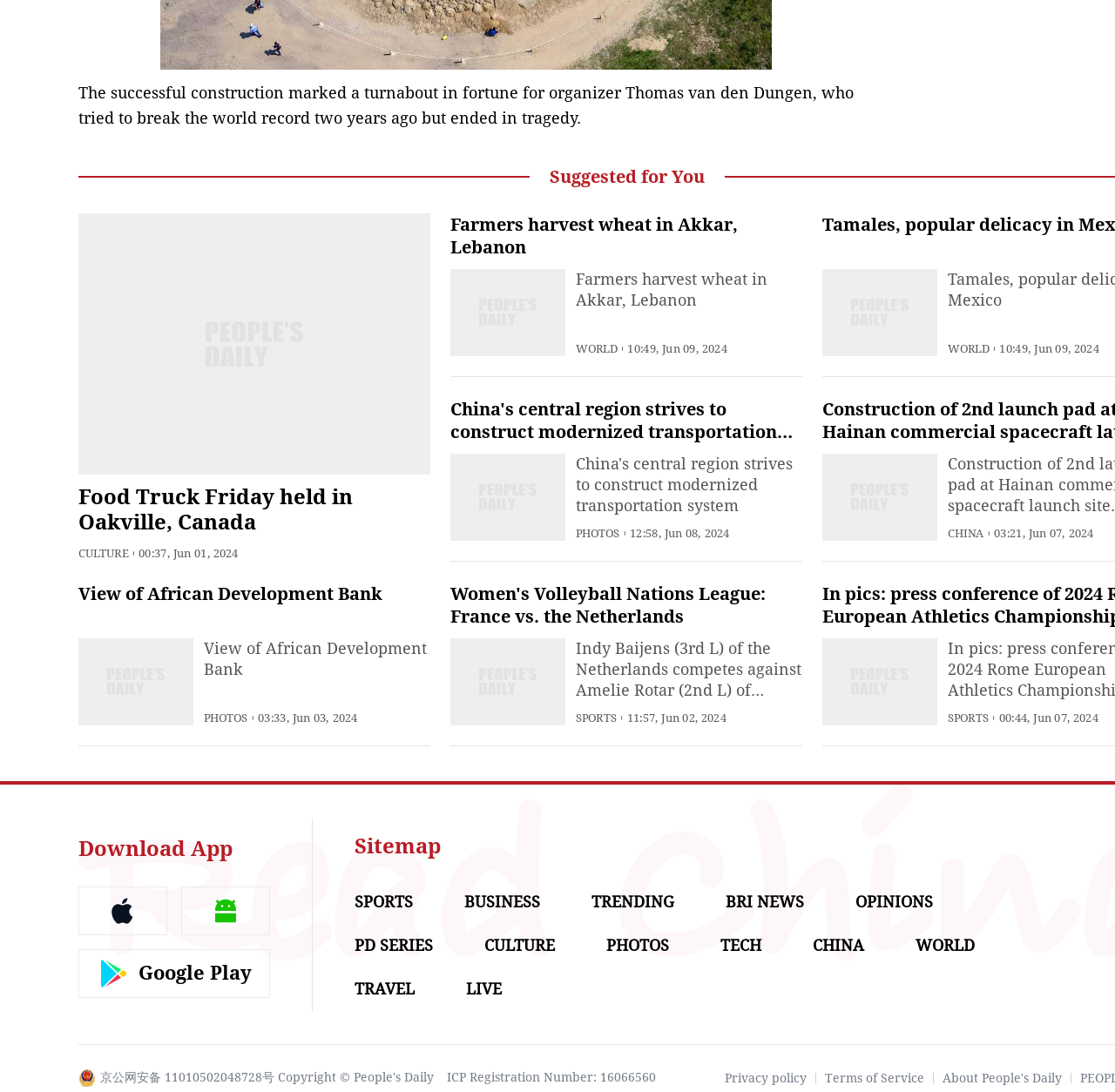Find the bounding box coordinates of the element you need to click on to perform this action: 'View Sitemap'. The coordinates should be represented by four float values between 0 and 1, in the format [left, top, right, bottom].

[0.318, 0.764, 0.395, 0.786]